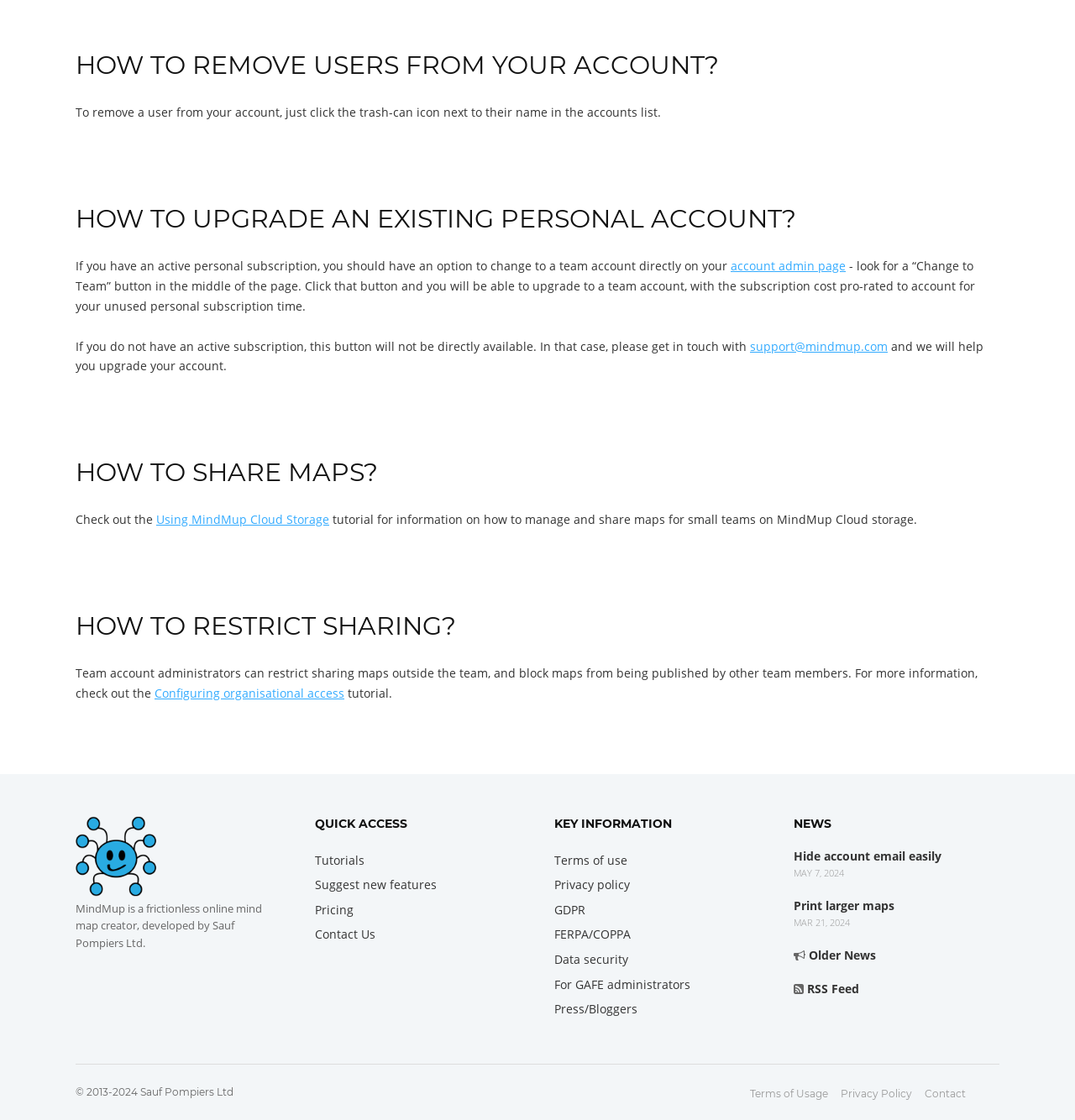Locate the bounding box coordinates of the clickable region to complete the following instruction: "Read more about 'BeeLoveContest – CLOSED'."

None